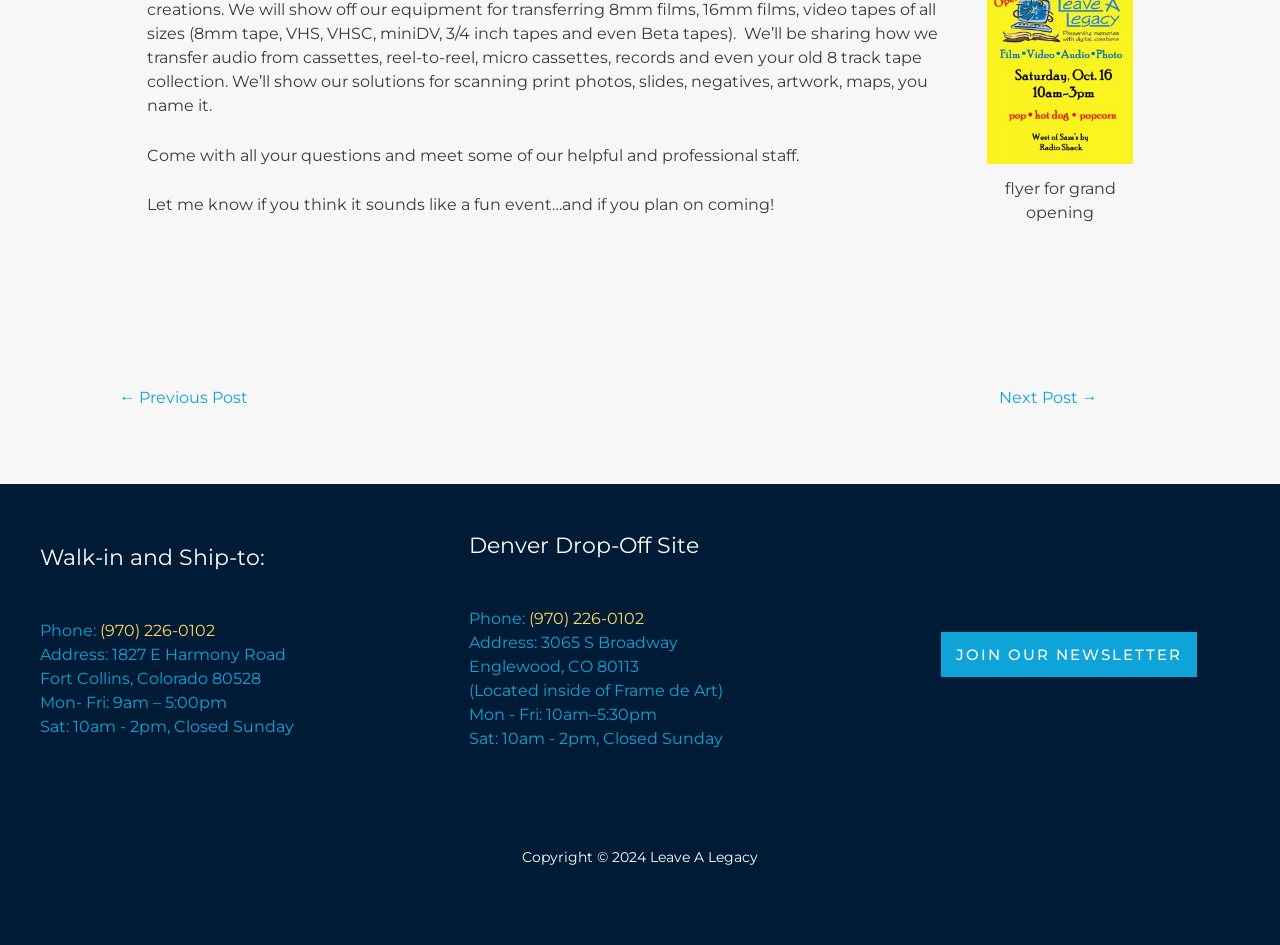Provide the bounding box coordinates, formatted as (top-left x, top-left y, bottom-right x, bottom-right y), with all values being floating point numbers between 0 and 1. Identify the bounding box of the UI element that matches the description: (970) 226-0102

[0.078, 0.657, 0.168, 0.677]